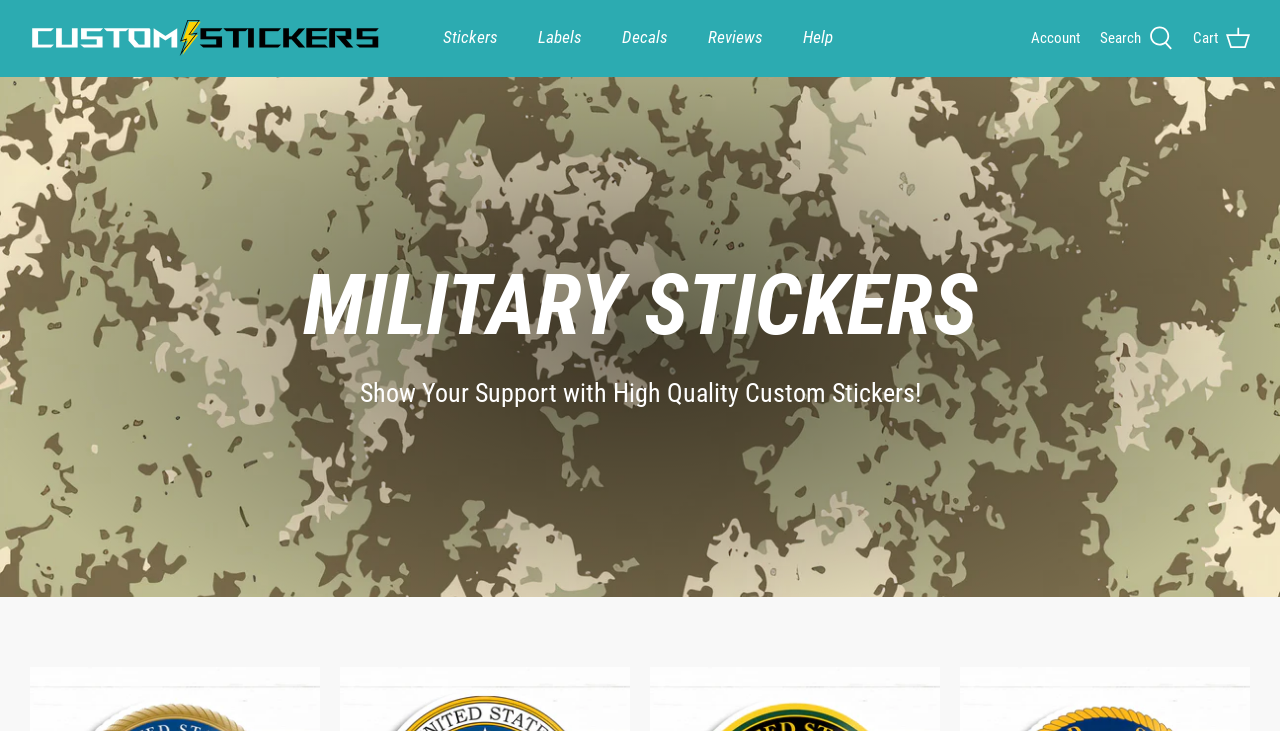Please locate the UI element described by "Stickers" and provide its bounding box coordinates.

[0.332, 0.004, 0.403, 0.1]